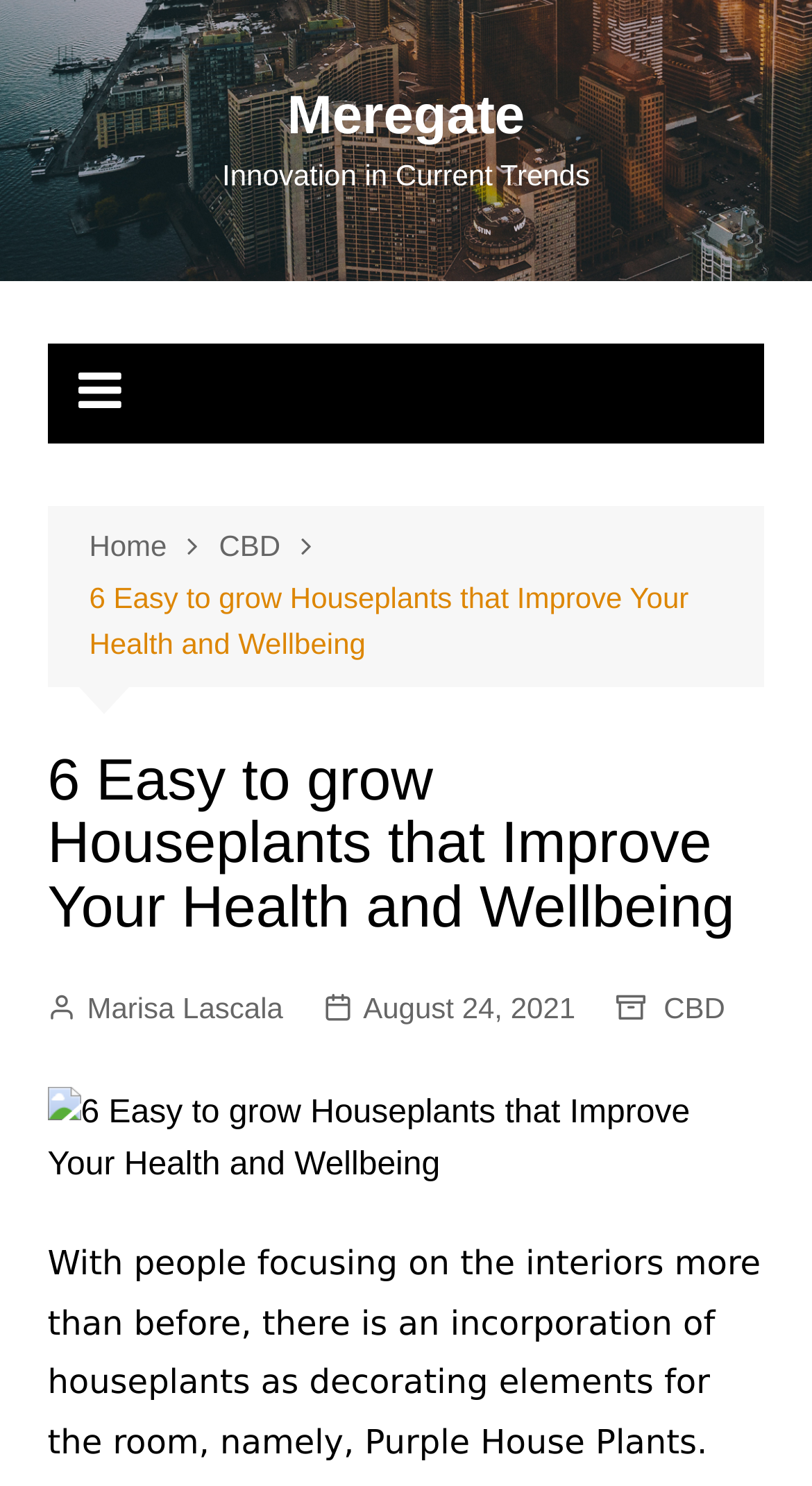Use a single word or phrase to answer the following:
How many links are in the breadcrumbs navigation?

3